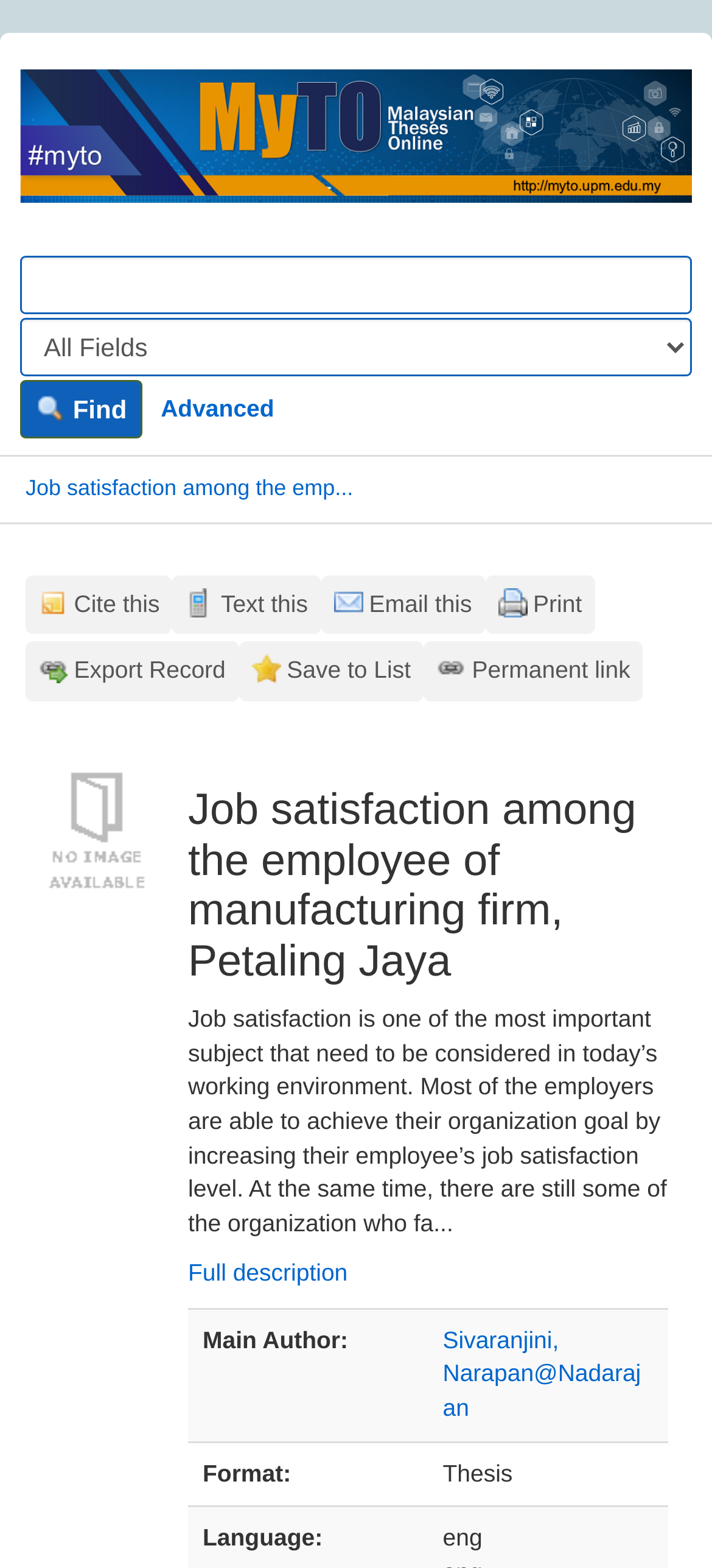Pinpoint the bounding box coordinates of the area that must be clicked to complete this instruction: "Cite this".

[0.036, 0.367, 0.242, 0.405]